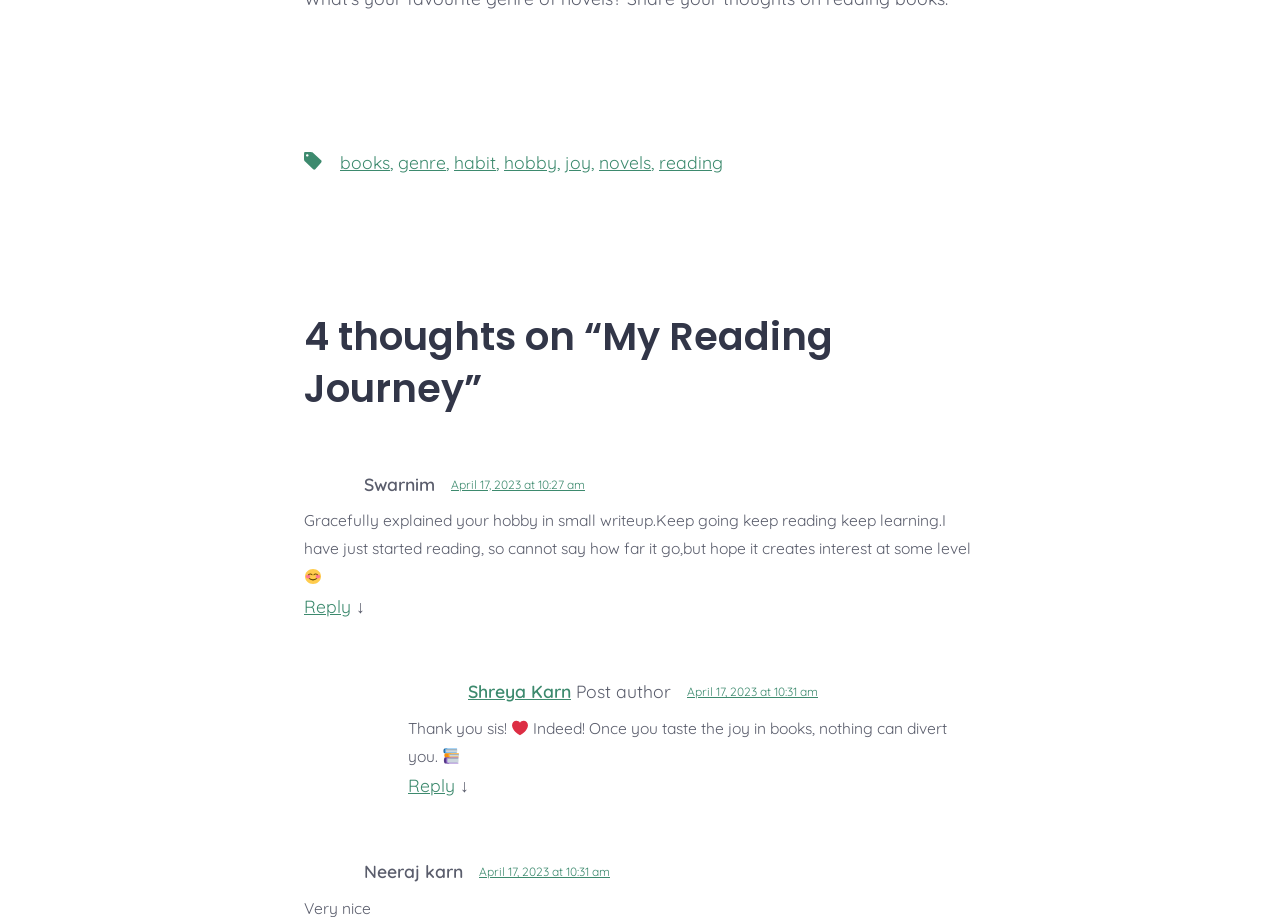What is the topic of the article?
Using the details from the image, give an elaborate explanation to answer the question.

The topic of the article can be determined by looking at the heading '4 thoughts on “My Reading Journey”' which suggests that the article is about the author's reading journey.